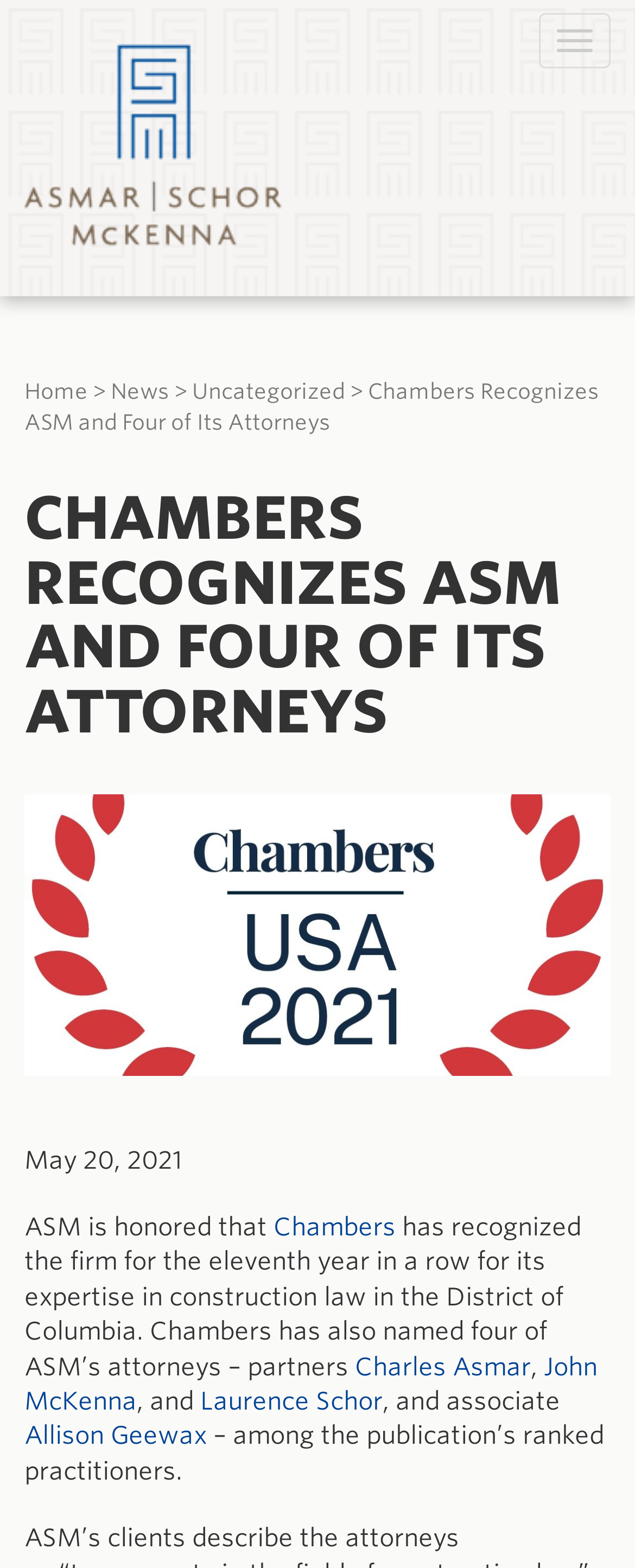What is the expertise of ASM recognized by Chambers?
Based on the content of the image, thoroughly explain and answer the question.

I read the article and found that ASM's expertise in construction law in the District of Columbia is recognized by Chambers.